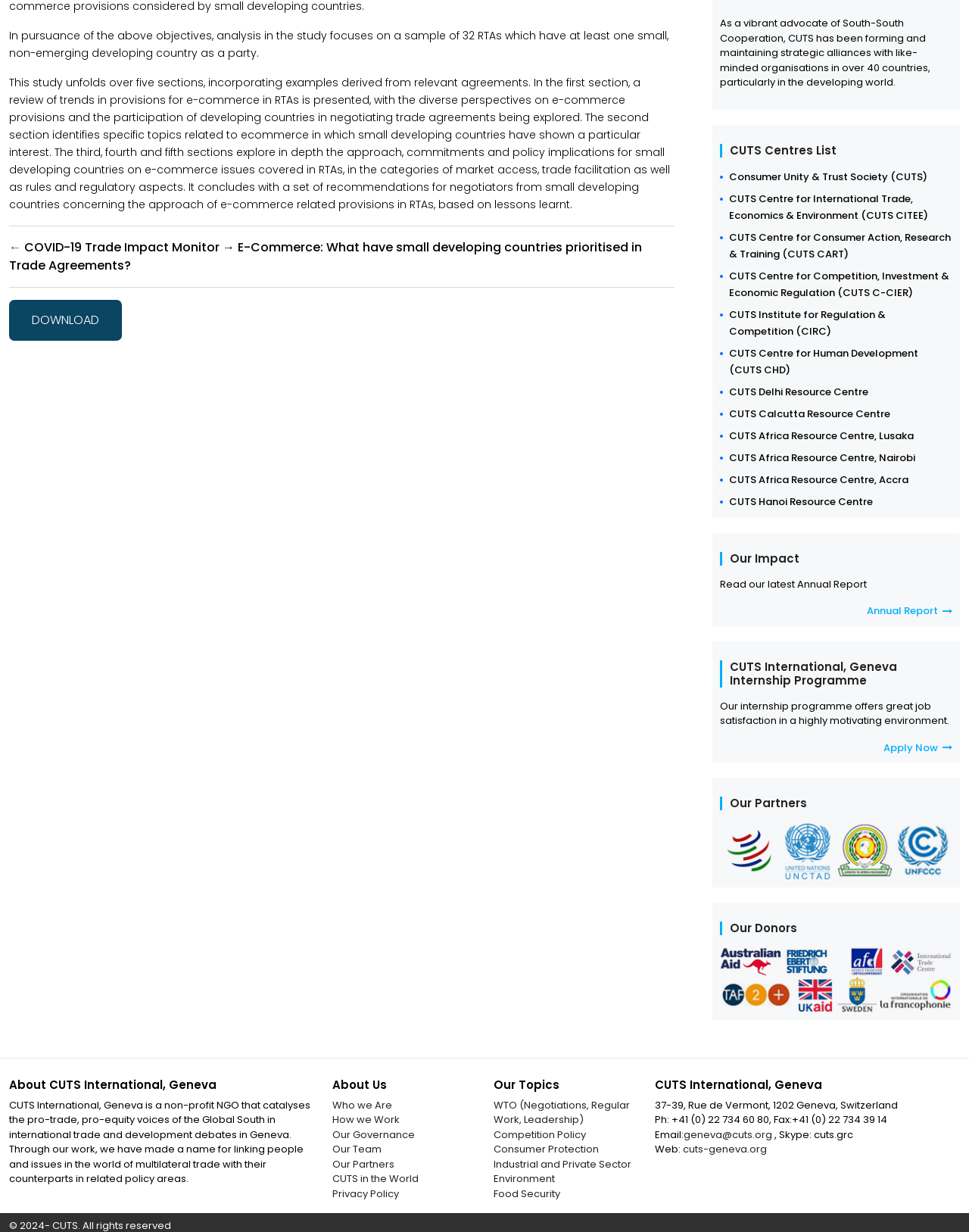Identify the coordinates of the bounding box for the element described below: "geneva@cuts.org". Return the coordinates as four float numbers between 0 and 1: [left, top, right, bottom].

[0.706, 0.915, 0.799, 0.927]